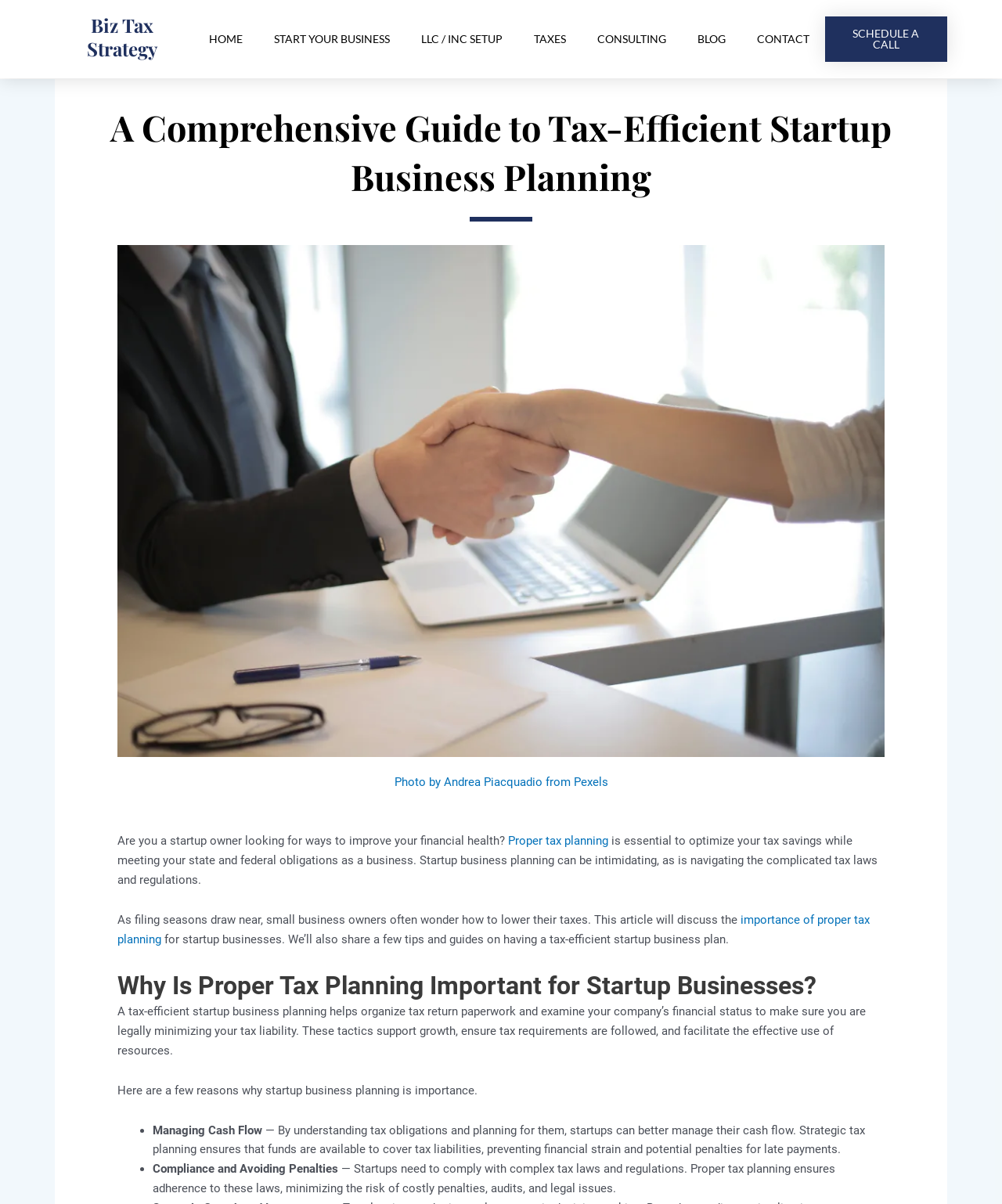What is the text of the first link on the webpage?
Using the image, answer in one word or phrase.

Biz Tax Strategy